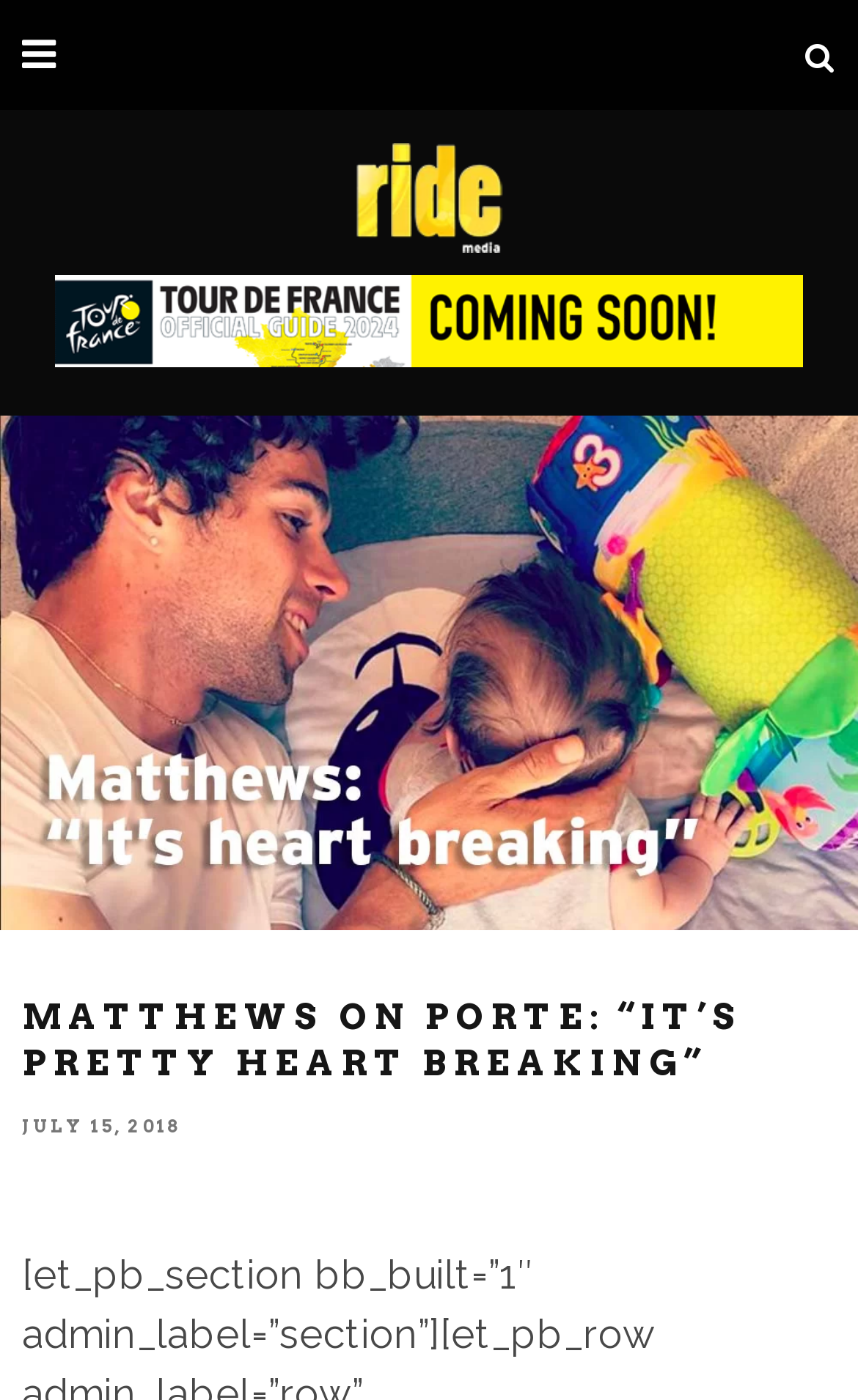Determine the title of the webpage and give its text content.

MATTHEWS ON PORTE: “IT’S PRETTY HEART BREAKING”